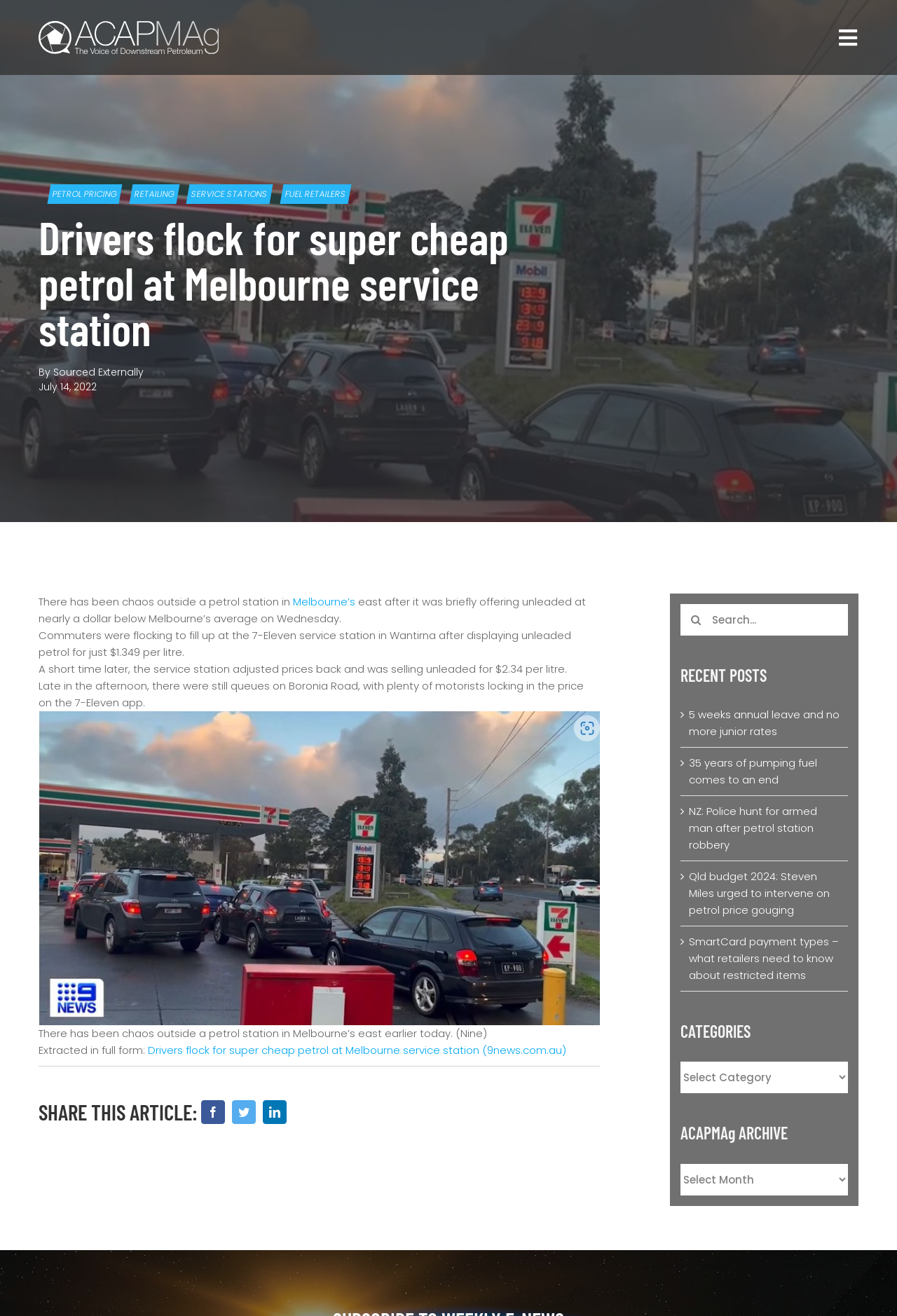Locate the bounding box coordinates of the UI element described by: "aria-label="Twitter"". Provide the coordinates as four float numbers between 0 and 1, formatted as [left, top, right, bottom].

[0.255, 0.833, 0.289, 0.857]